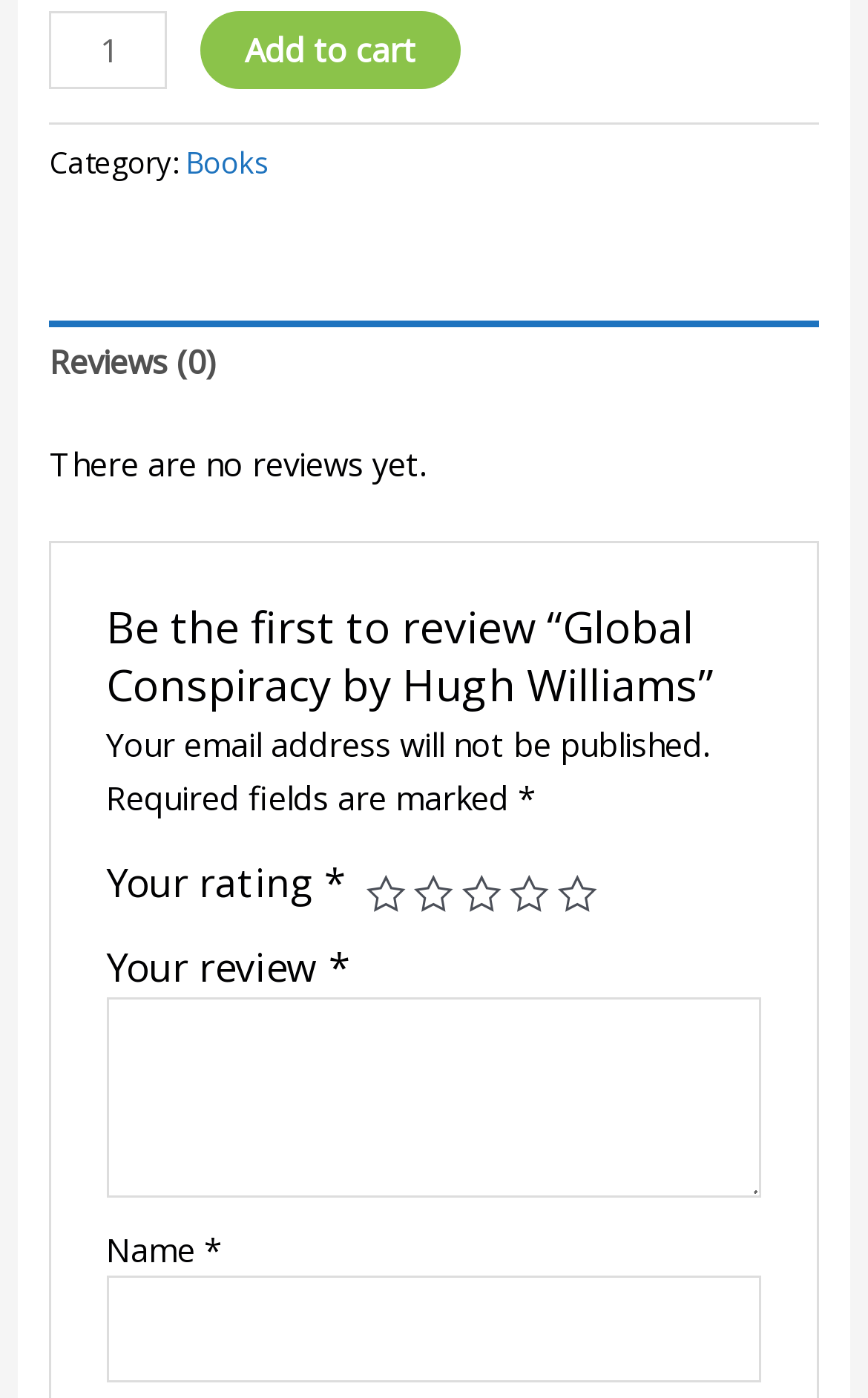Find the bounding box coordinates of the area that needs to be clicked in order to achieve the following instruction: "View book category". The coordinates should be specified as four float numbers between 0 and 1, i.e., [left, top, right, bottom].

[0.214, 0.103, 0.311, 0.131]